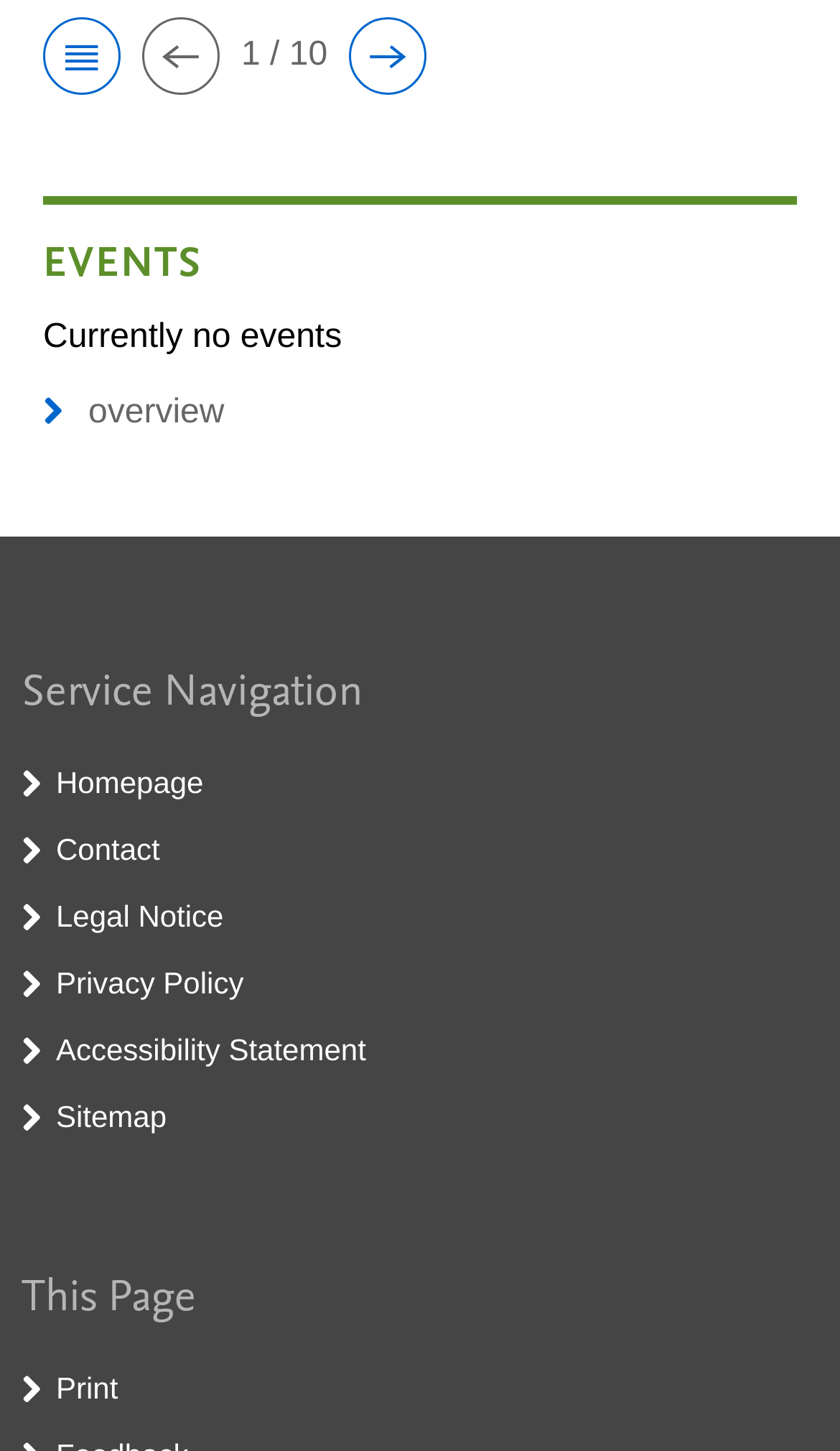Use a single word or phrase to answer the question: 
What is the current page number?

1